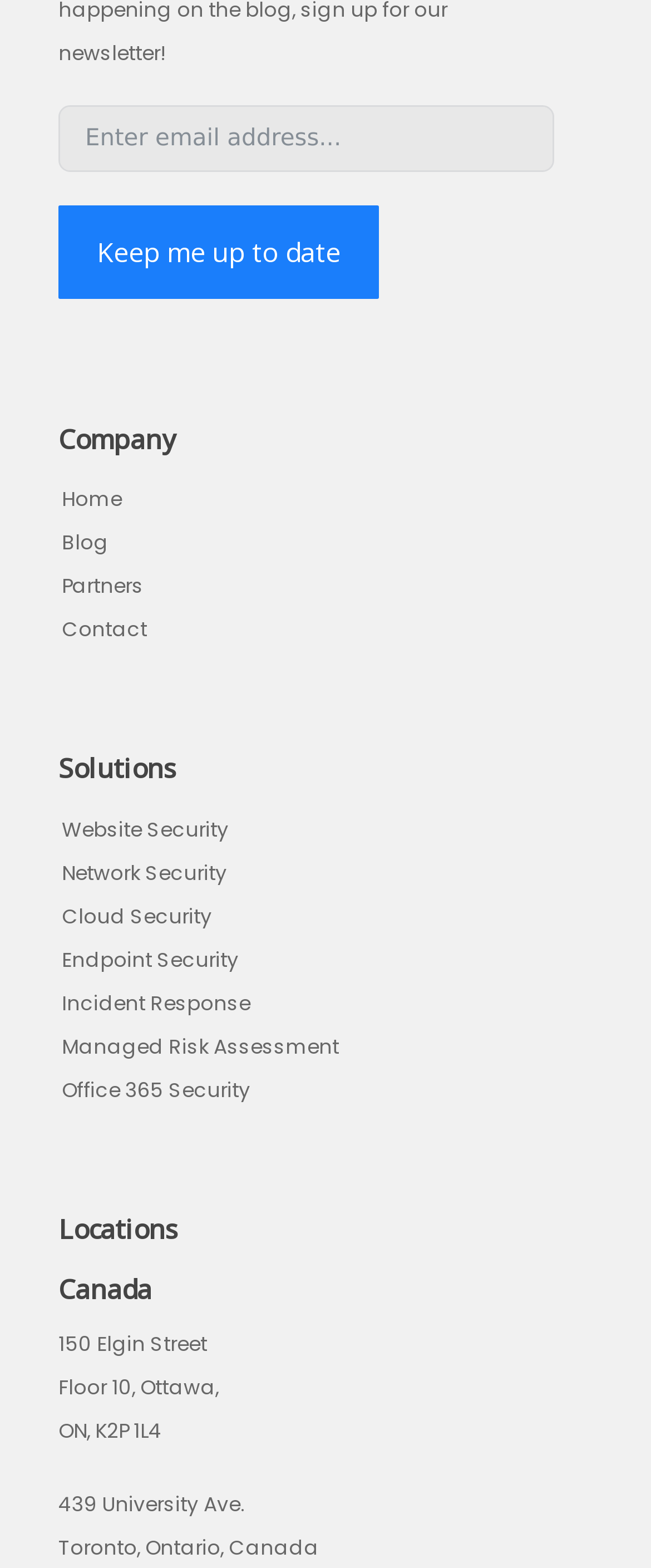Locate the bounding box coordinates of the region to be clicked to comply with the following instruction: "View the Canada location". The coordinates must be four float numbers between 0 and 1, in the form [left, top, right, bottom].

[0.09, 0.808, 0.91, 0.836]